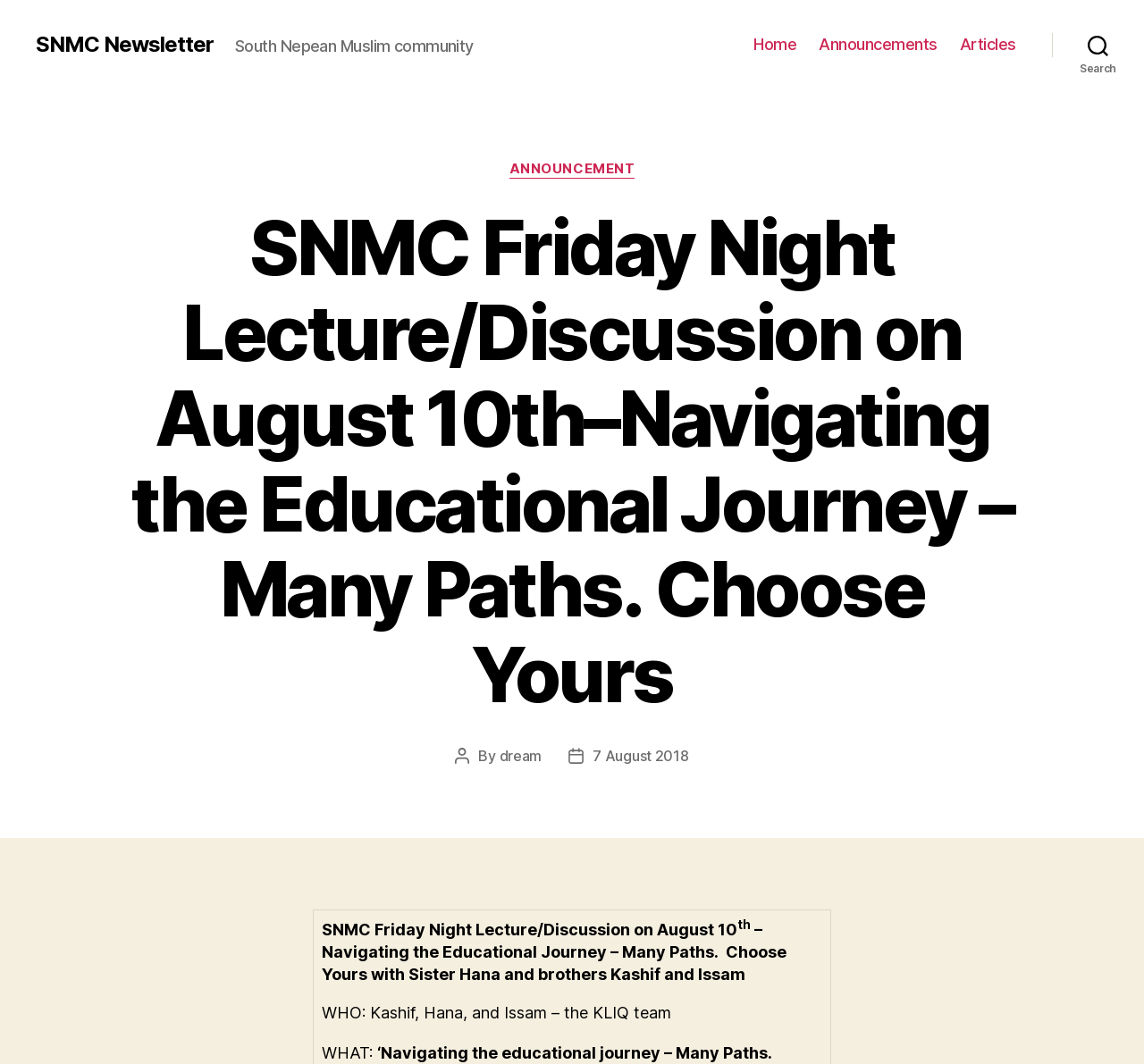When was the post published?
Utilize the information in the image to give a detailed answer to the question.

I found the answer by looking at the link element with the content '7 August 2018' which is located near the static text 'Post date'.